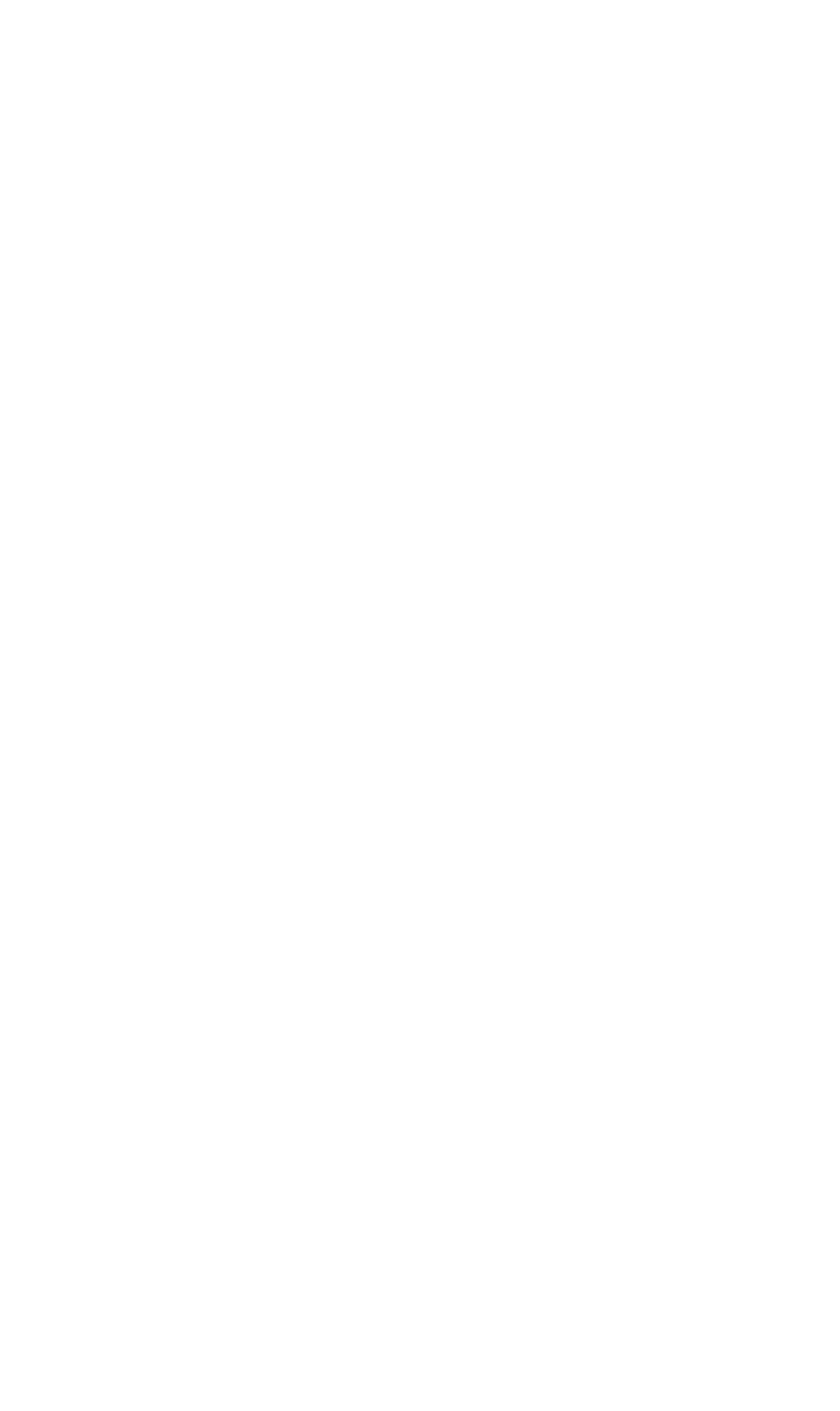Please pinpoint the bounding box coordinates for the region I should click to adhere to this instruction: "Watch videos".

[0.14, 0.511, 0.26, 0.545]